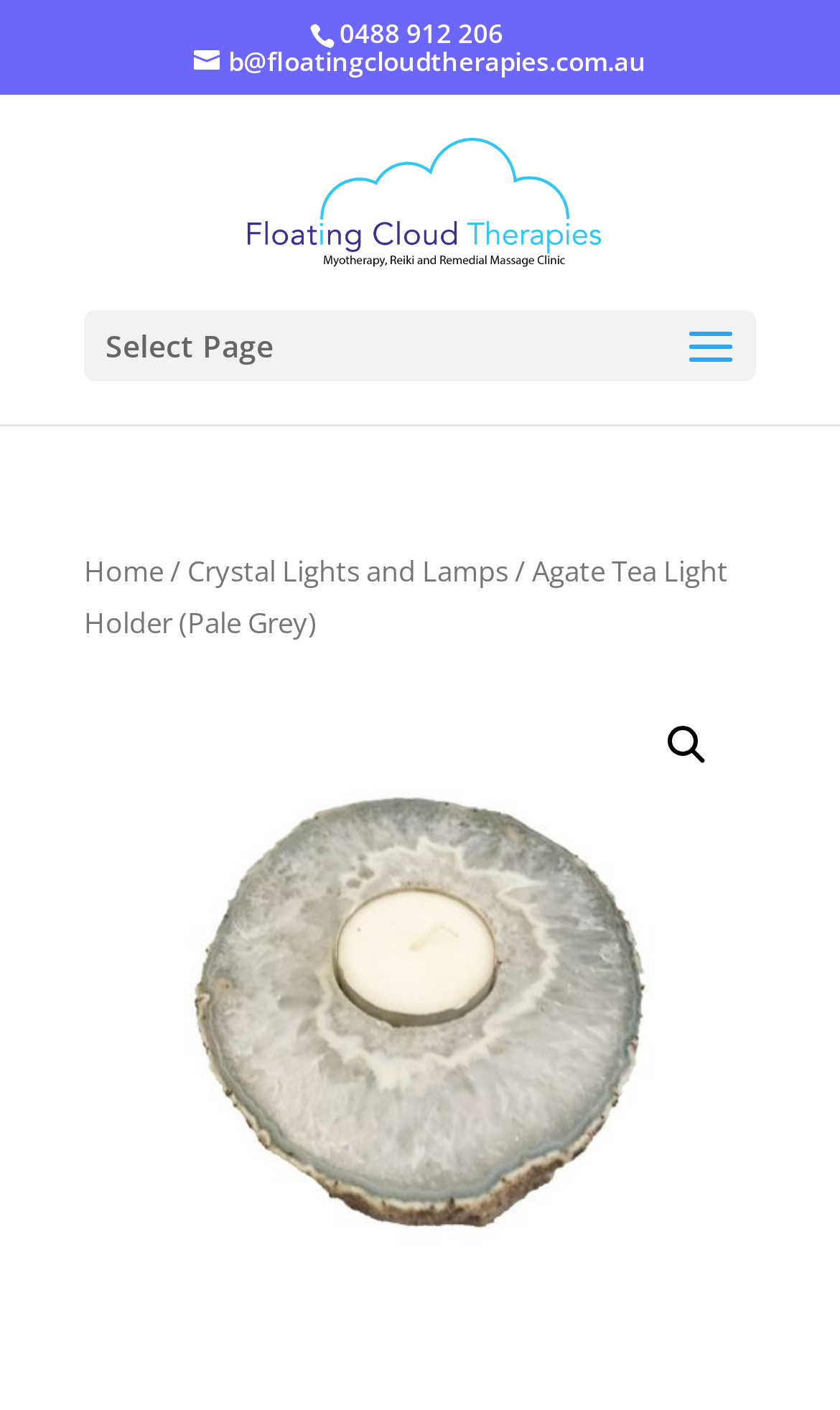Find the bounding box of the element with the following description: "🔍". The coordinates must be four float numbers between 0 and 1, formatted as [left, top, right, bottom].

[0.772, 0.502, 0.864, 0.557]